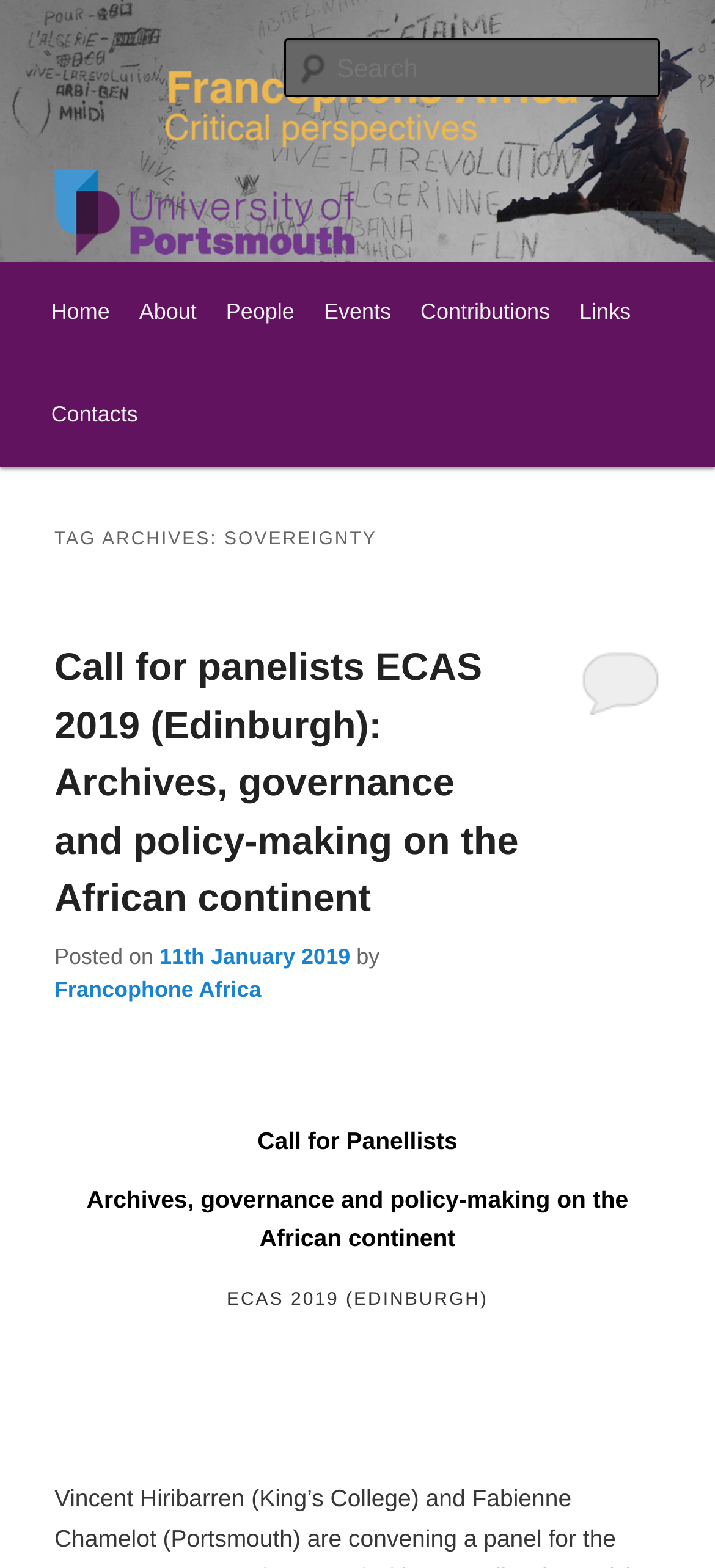Find the bounding box coordinates for the area that must be clicked to perform this action: "Check the Privacy Policy".

None